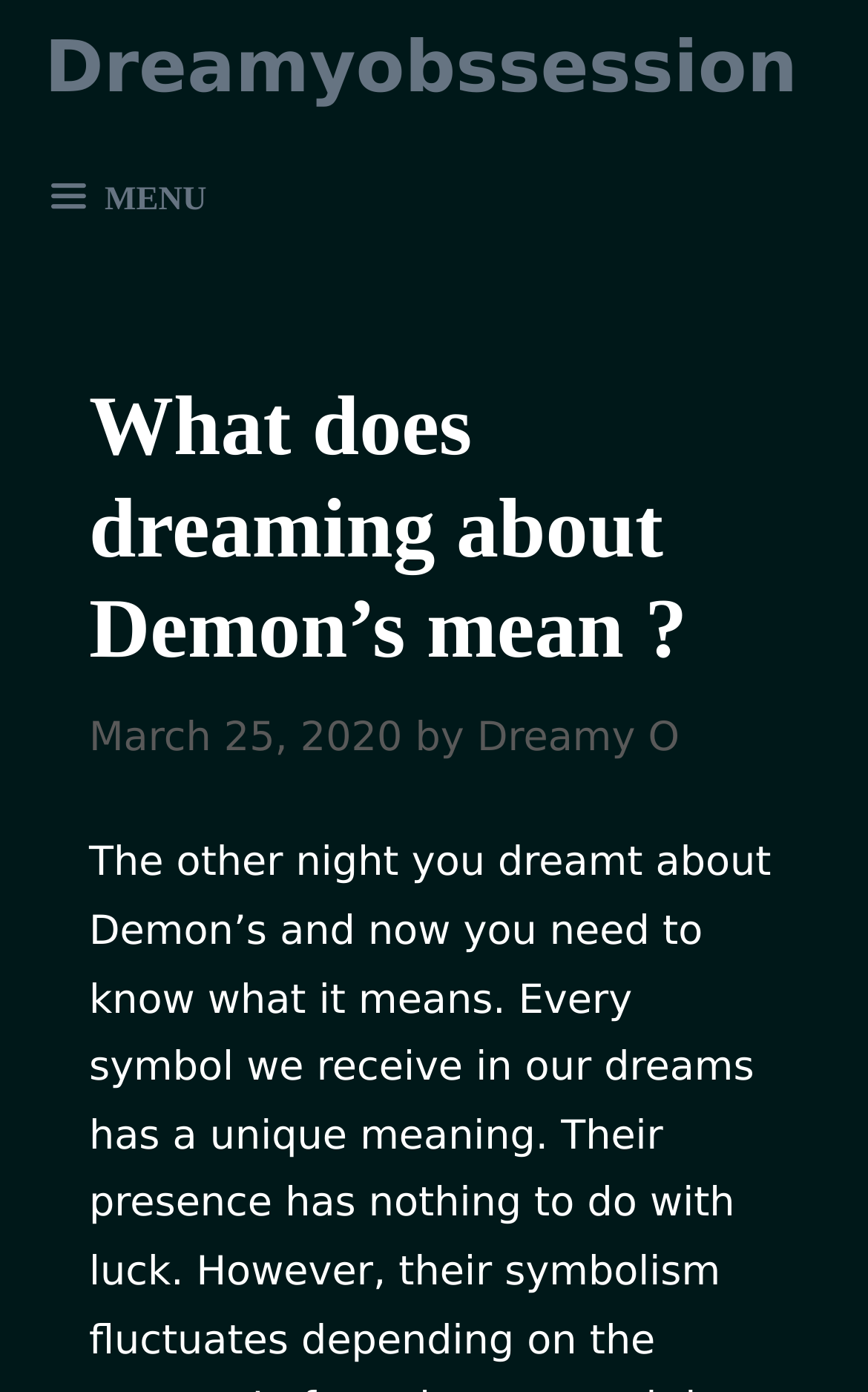Using the elements shown in the image, answer the question comprehensively: What is the category of the article?

I found the category of the article by looking at the link element at the top of the page, which is 'Dreamyobssession'.